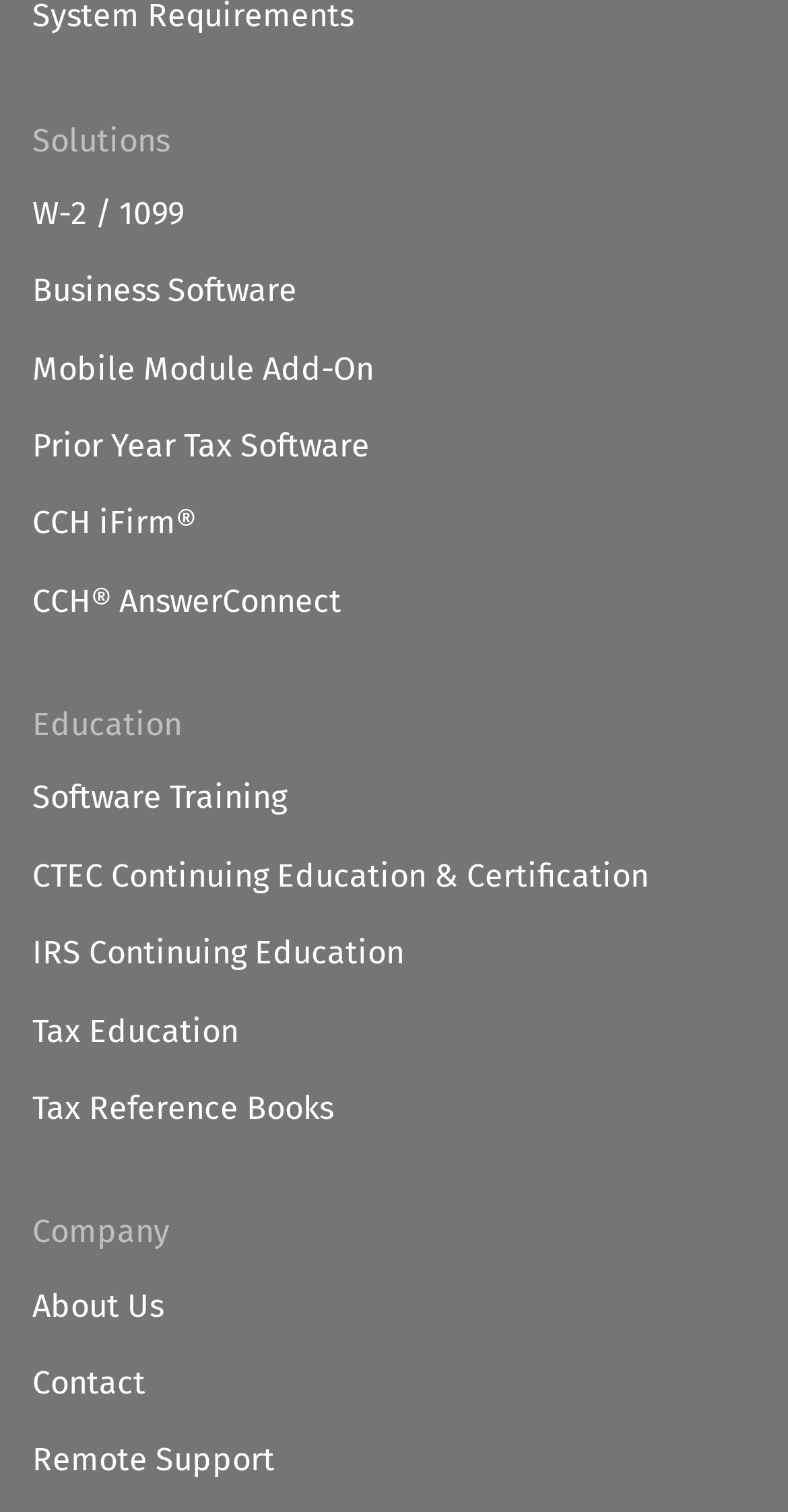Locate the bounding box coordinates of the clickable area to execute the instruction: "Read the 'Ooredoo adopts new brand positioning' article". Provide the coordinates as four float numbers between 0 and 1, represented as [left, top, right, bottom].

None